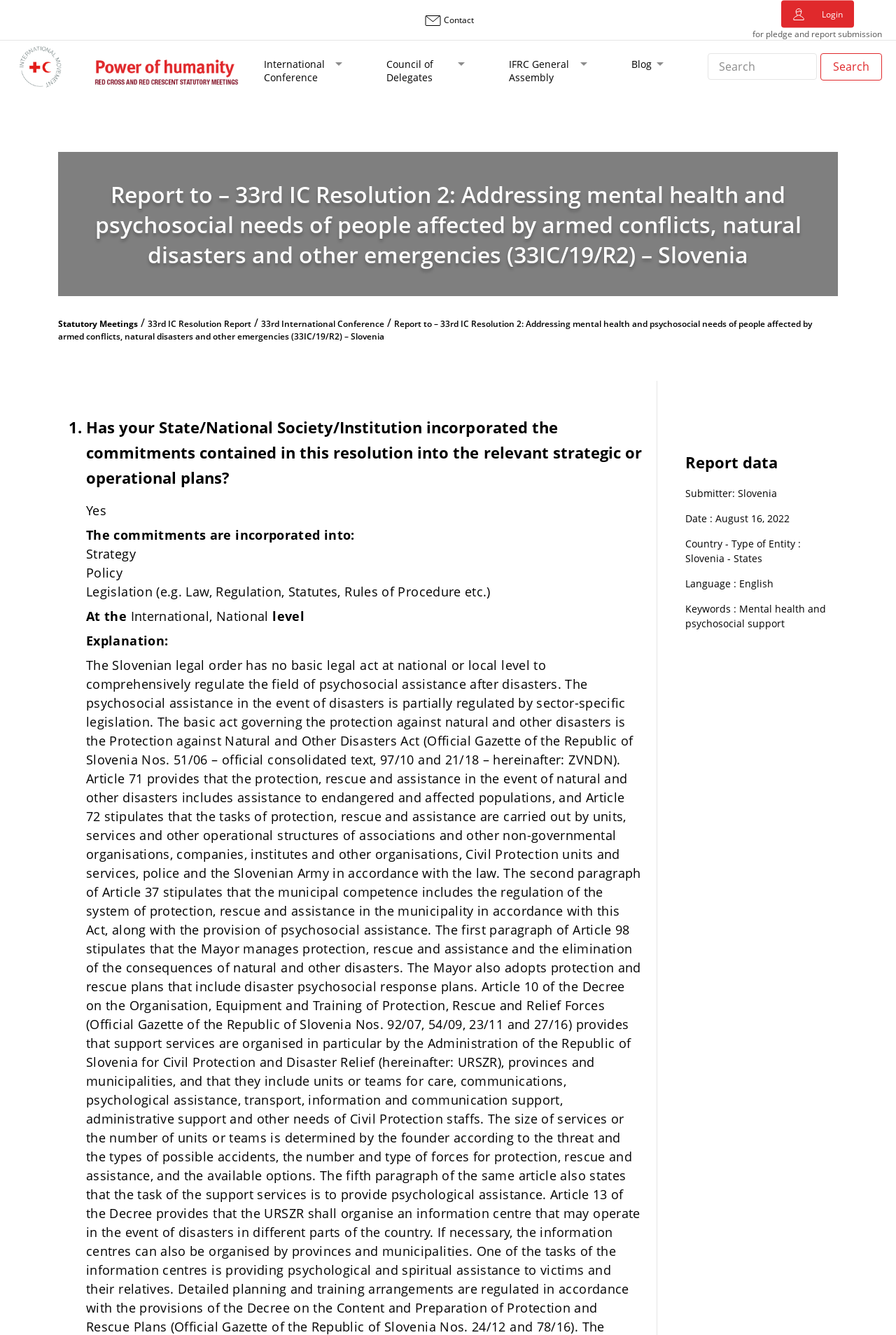Give a short answer to this question using one word or a phrase:
What is the language of the report?

English